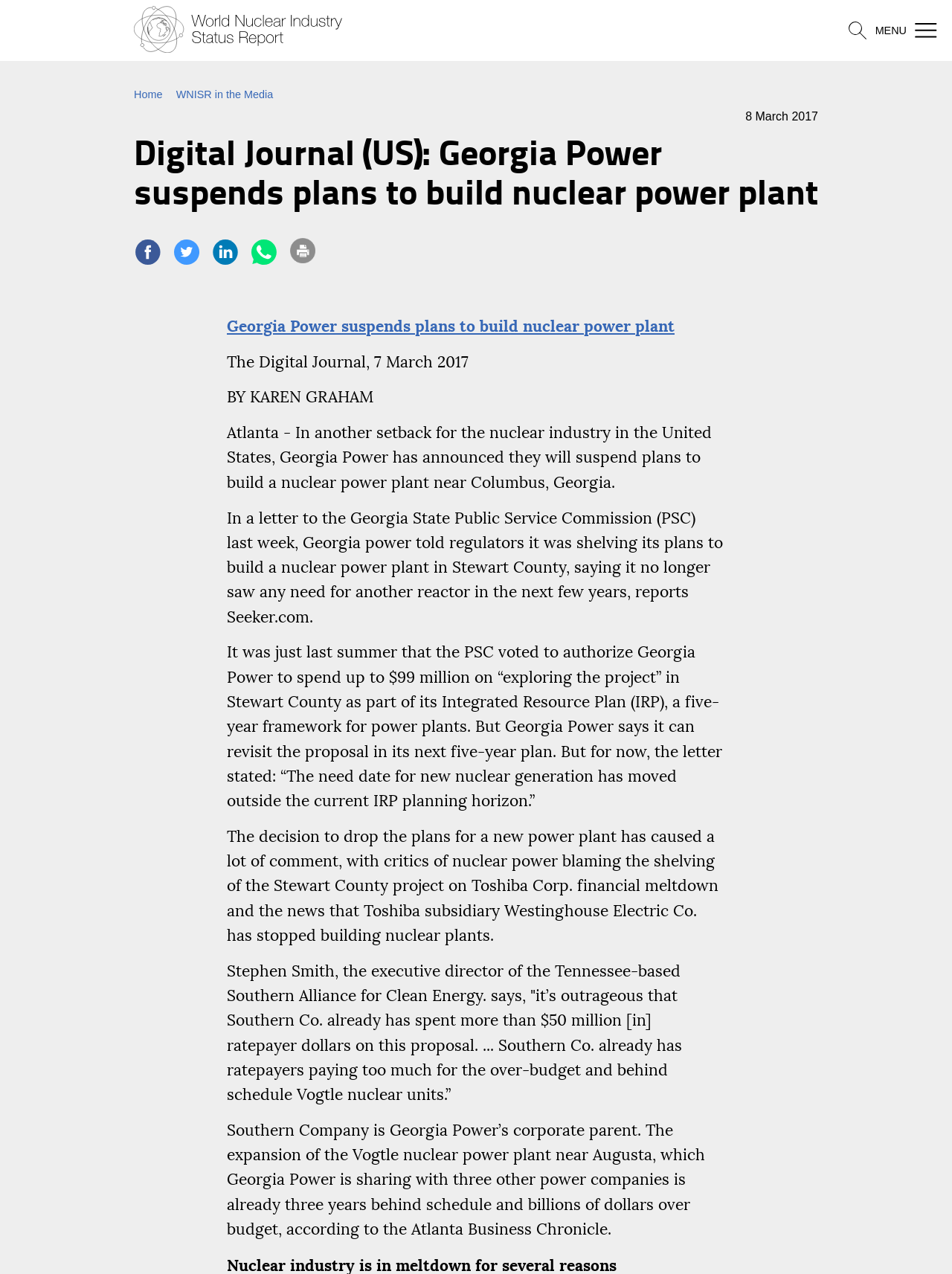What is the date of the article?
Please provide an in-depth and detailed response to the question.

I found the date of the article by looking at the text 'The Digital Journal, 7 March 2017' which is located below the title of the article.